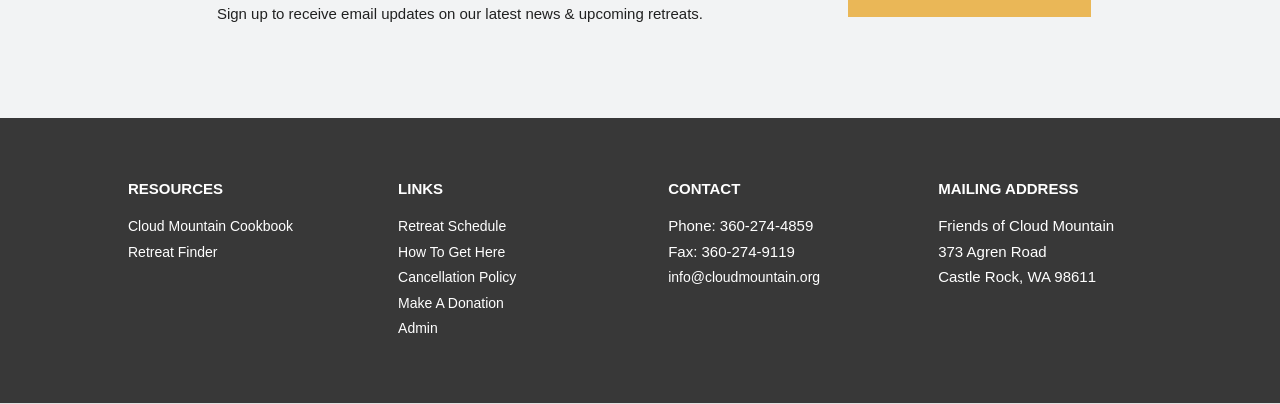Answer the following query concisely with a single word or phrase:
What is the name of the cookbook mentioned on the webpage?

Cloud Mountain Cookbook